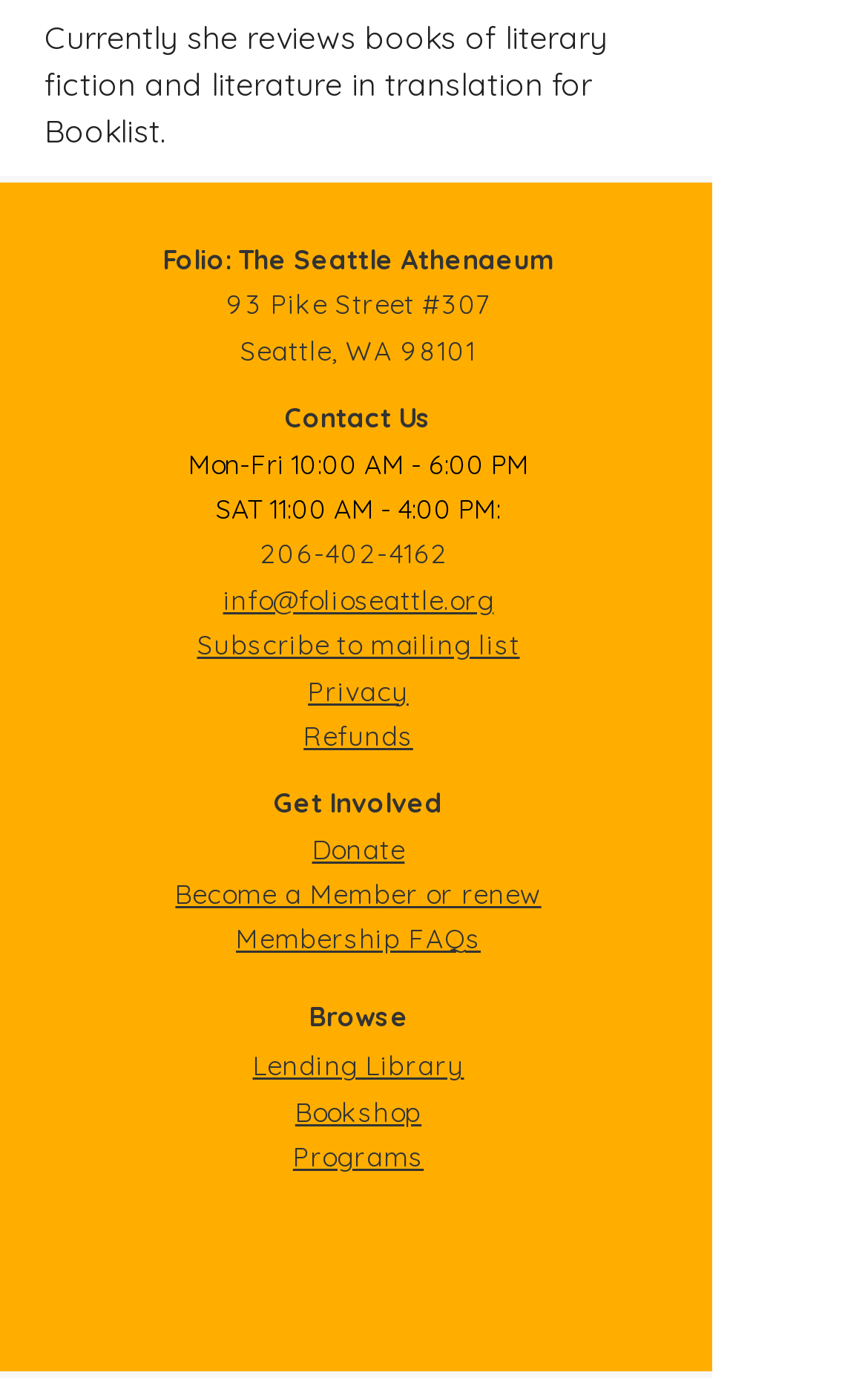What are the social media platforms that Folio: The Seattle Athenaeum is on?
Answer the question with a single word or phrase derived from the image.

Vimeo, Twitter, Facebook, Instagram